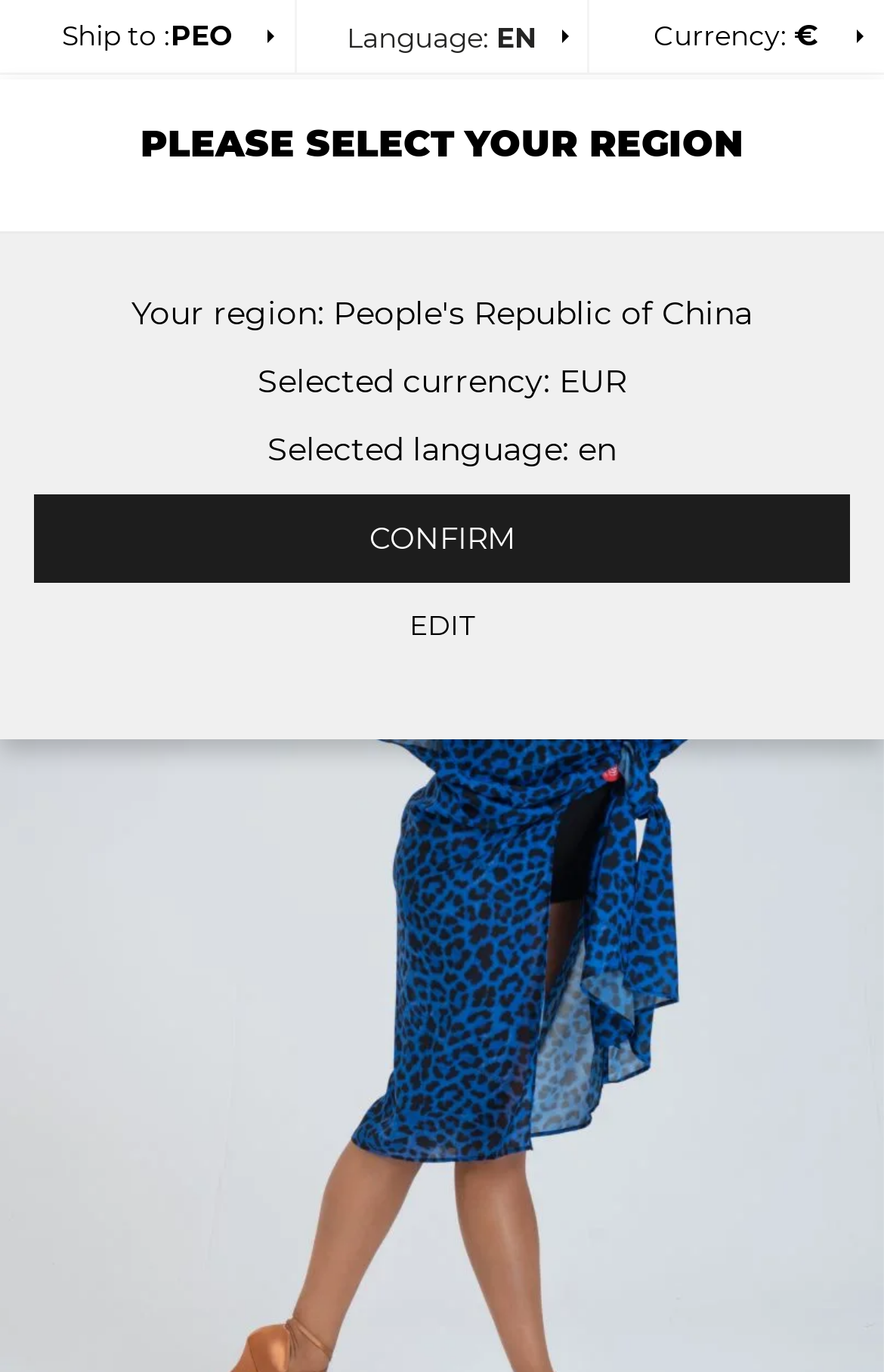What is the name of the brand?
Examine the image and give a concise answer in one word or a short phrase.

PRIMABELLA